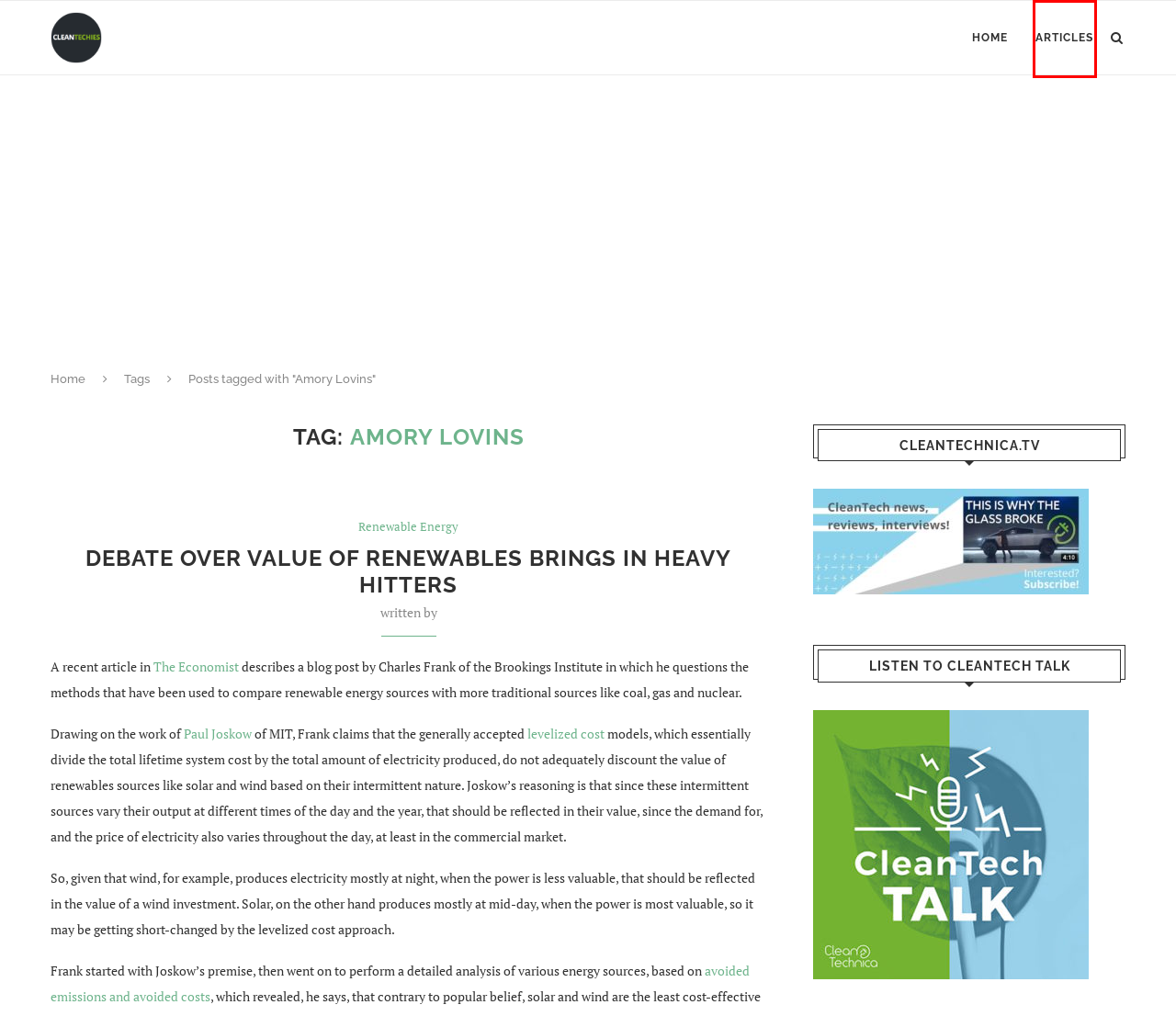Take a look at the provided webpage screenshot featuring a red bounding box around an element. Select the most appropriate webpage description for the page that loads after clicking on the element inside the red bounding box. Here are the candidates:
A. Yale Environment 360 – CleanTechies
B. CleanTechies – human ingenuity. sustainable solutions.
C. Walter Wang – CleanTechies
D. Welcome to CleanTech Talk! | CleanTechnica
E. Renewable Energy – CleanTechies
F. Cleantech News — #1 In EV, Solar, Wind, Tesla News
G. Distribute ESG and Sustainability News to a Global Audience | 3BL Media
H. Reinventing Fire: Bold Business Solutions For the New Energy Era – CleanTechies

F